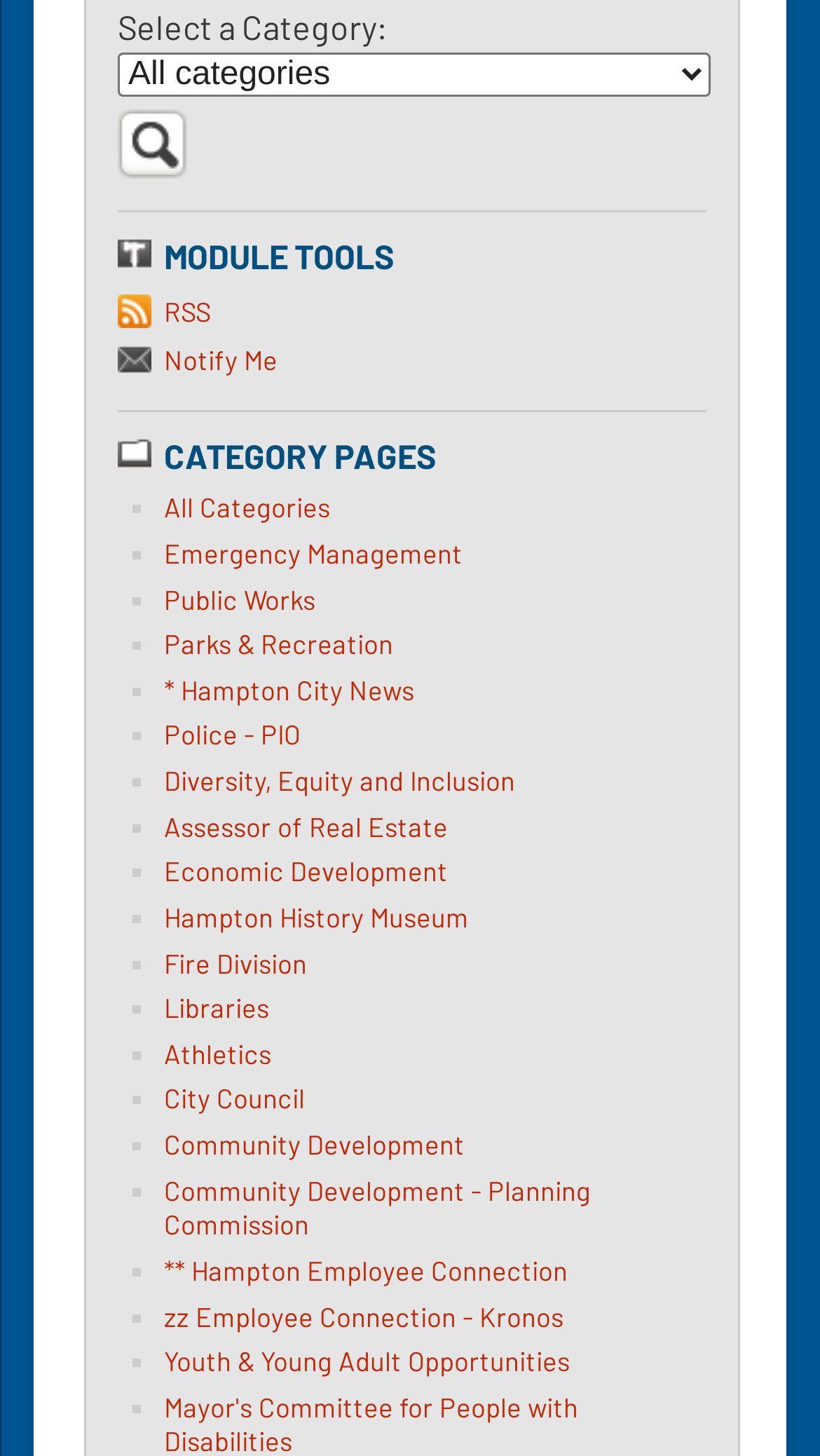Please specify the bounding box coordinates for the clickable region that will help you carry out the instruction: "View RSS".

[0.144, 0.199, 0.862, 0.229]